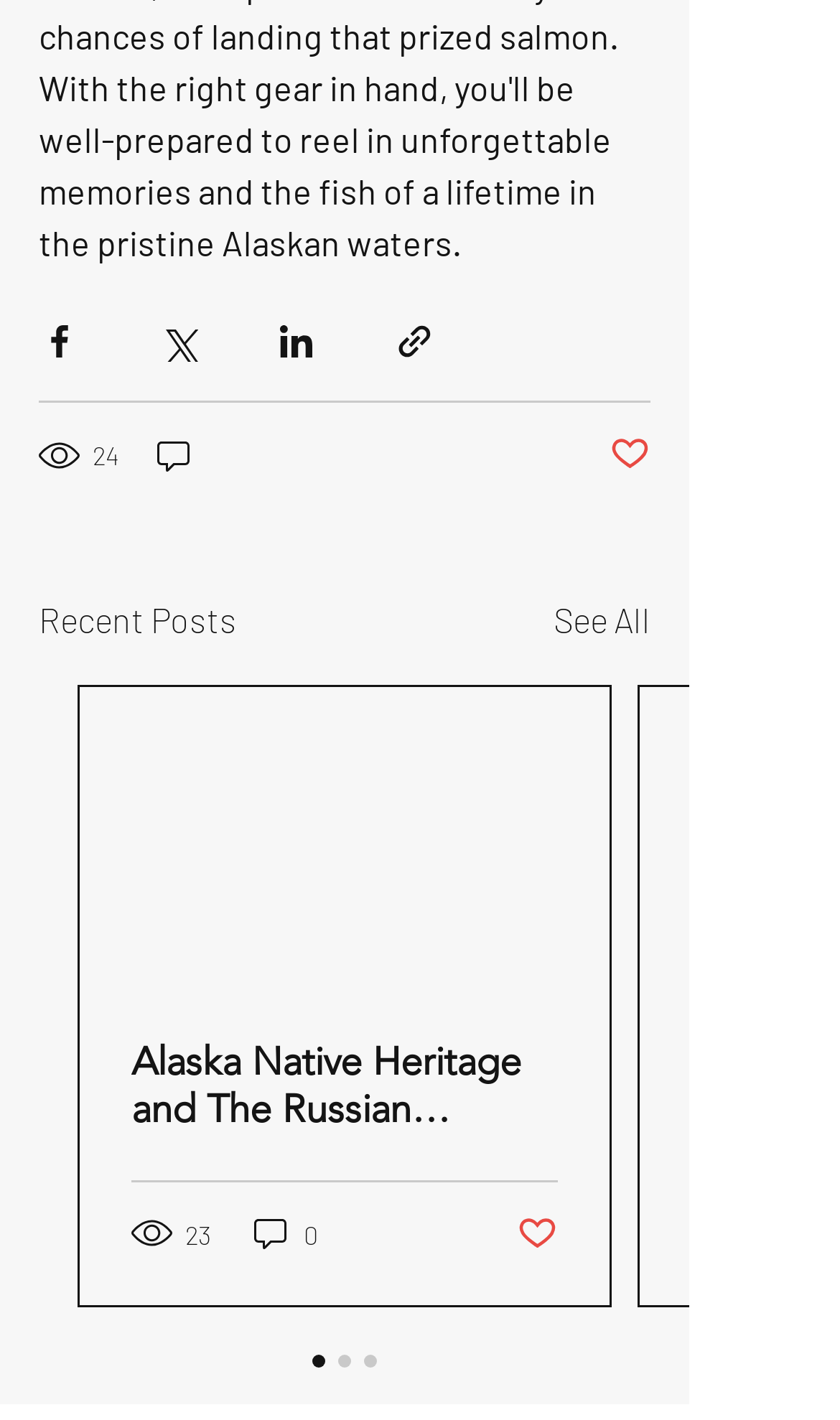Identify the bounding box for the UI element that is described as follows: "aria-label="Share via Twitter"".

[0.187, 0.226, 0.236, 0.255]